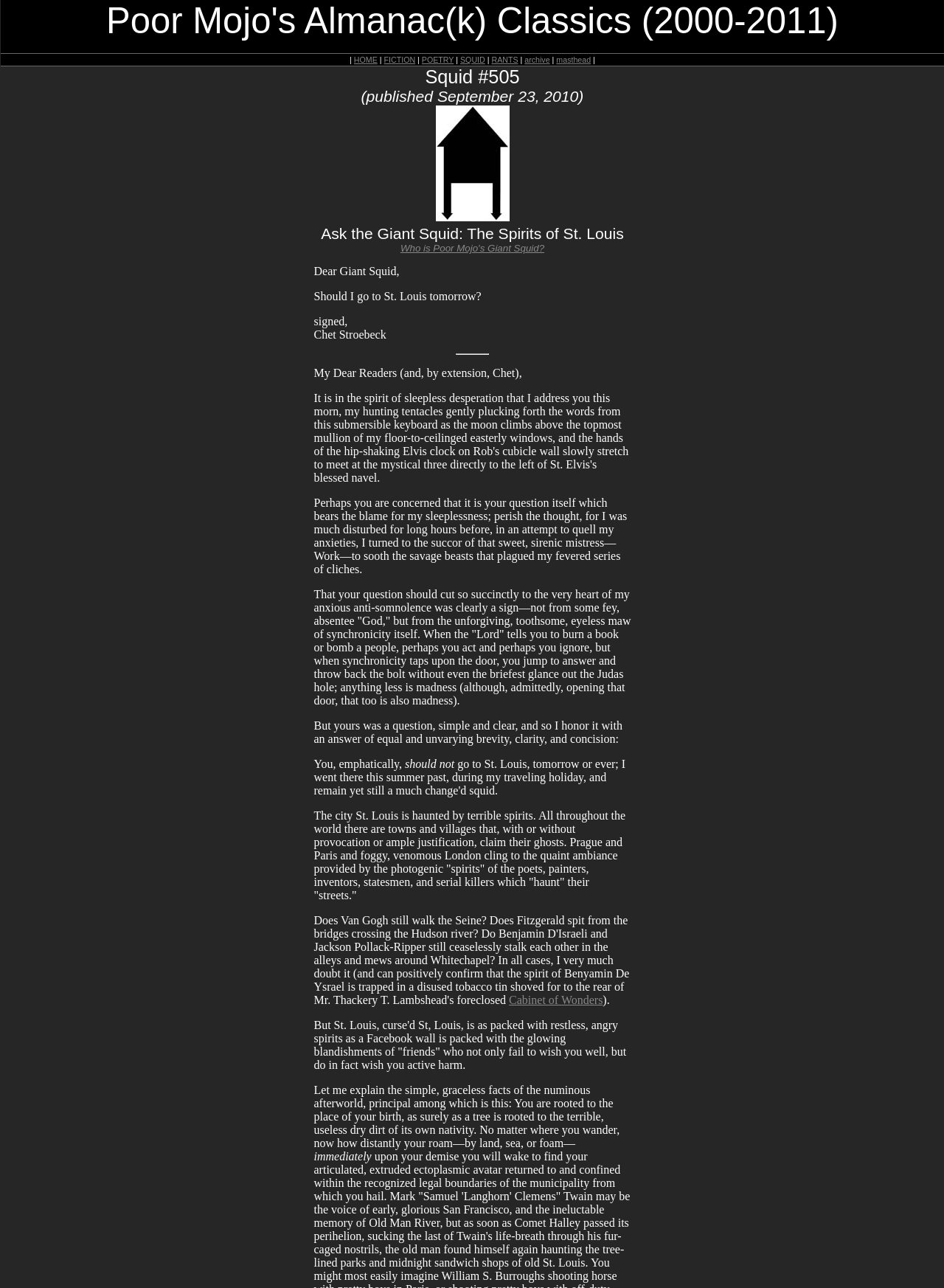Provide a single word or phrase answer to the question: 
What is the purpose of the horizontal separator?

Separate sections